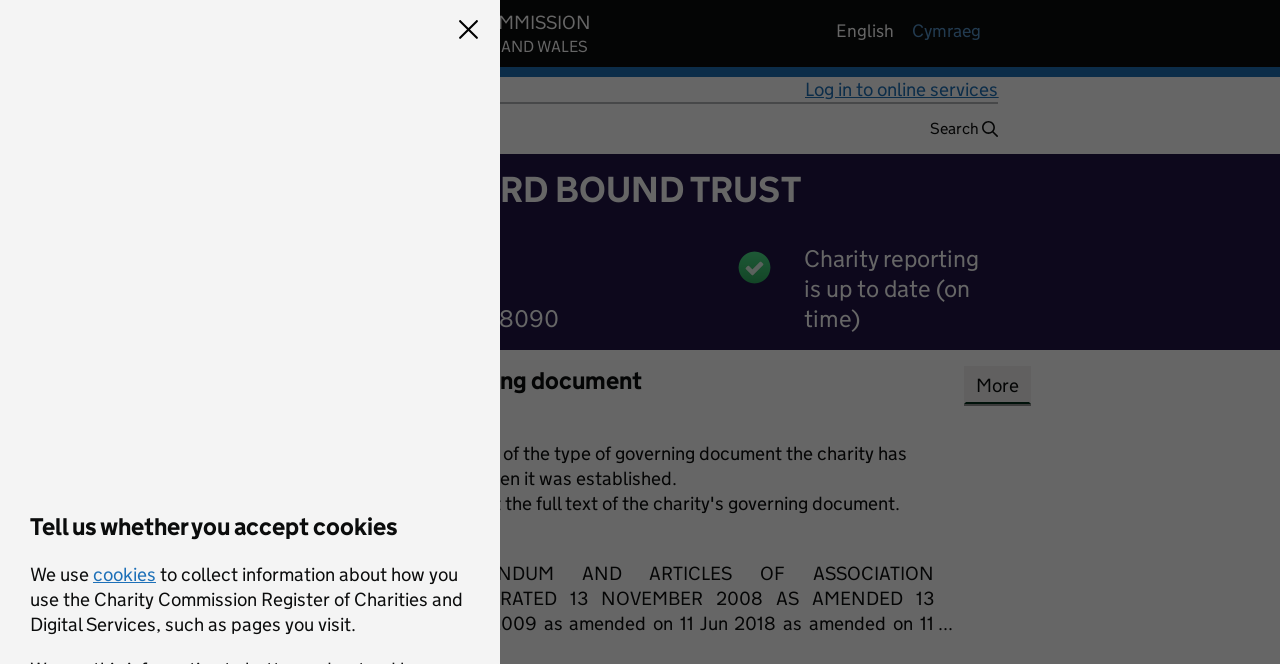Offer a thorough description of the webpage.

The webpage displays charity details for THE OUTWARD BOUND TRUST with the charity number 1128090. At the top left, there is a link to the Charity Commission for England and Wales. Next to it, there are language options, with "English" selected and "Cymraeg" available. A "Log in to online services" link is positioned above a navigation section with breadcrumbs, which includes links to "About the register of charities" and a search function.

The main content area is divided into sections. The first section has a heading "Governing document THE OUTWARD BOUND TRUST" and displays the charity number. Below this, there is a message indicating that the charity's reporting is up to date. This section also contains five links to different aspects of the charity, including an overview, what the charity does, its governance, trustees, and financial history.

The next section has a heading "Governing document" and provides details about the type of governing document the charity has and when it was established. This section includes a lengthy text describing the charity's memorandum and articles of association. A "More" button is positioned to the right of this section.

At the top right, there is a "Save and Close" button. Near the bottom of the page, there is a section about cookies, with a heading "Tell us whether you accept cookies" and a brief description of how cookies are used. This section includes a link to more information about cookies.